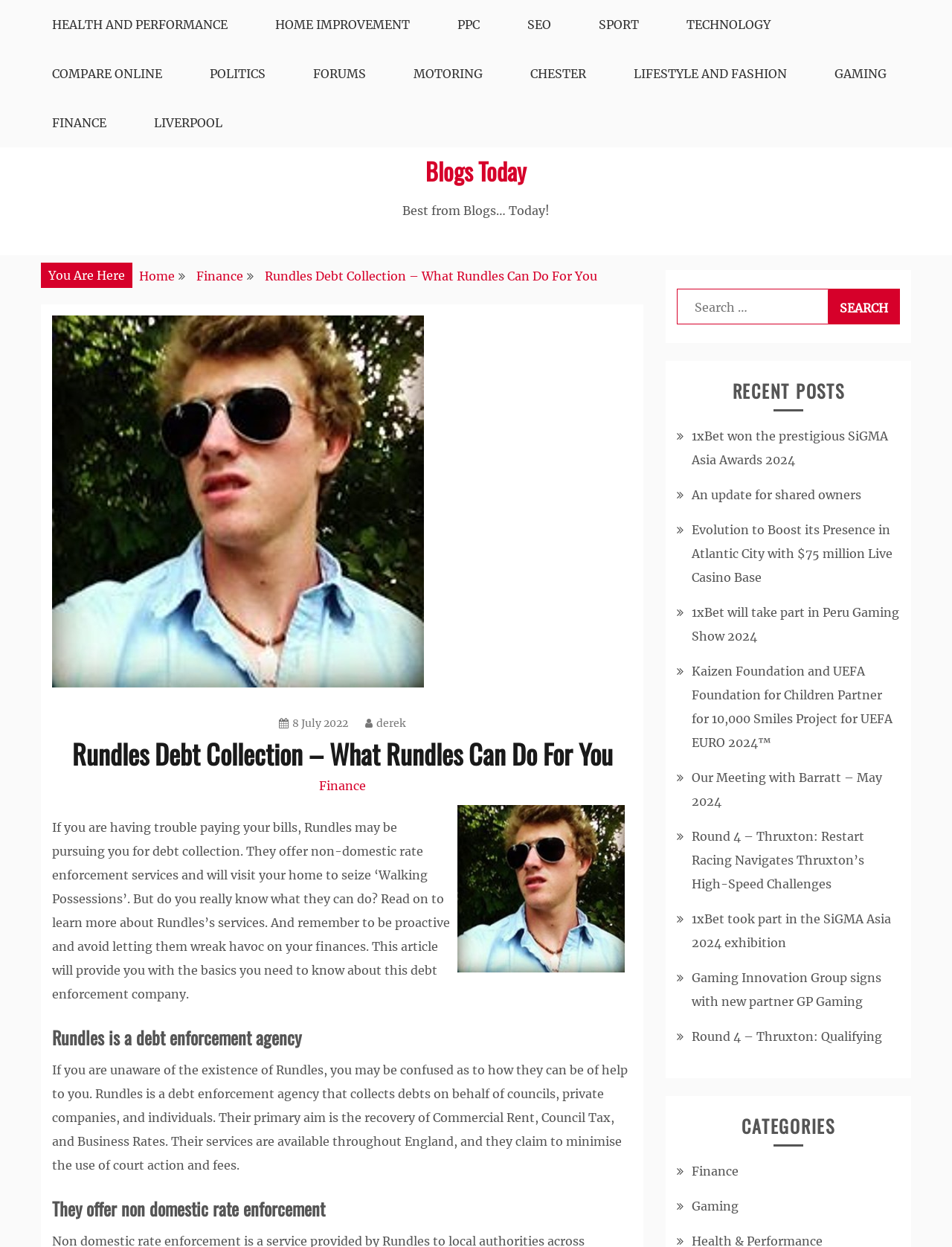Generate a comprehensive description of the webpage content.

This webpage is about Rundles Debt Collection, a debt enforcement agency that collects debts on behalf of councils, private companies, and individuals. At the top of the page, there are several links to different categories, including HEALTH AND PERFORMANCE, HOME IMPROVEMENT, PPC, SEO, SPORT, TECHNOLOGY, COMPARE ONLINE, POLITICS, FORUMS, MOTORING, CHESTER, LIFESTYLE AND FASHION, GAMING, and FINANCE.

Below these links, there is a header section with a link to "Blogs Today" and a static text "Best from Blogs… Today!". On the left side of the page, there is a navigation section with breadcrumbs, including links to "Home", "Finance", and "Rundles Debt Collection – What Rundles Can Do For You".

The main content of the page is divided into several sections. The first section has a heading "Rundles Debt Collection – What Rundles Can Do For You" and a static text that explains what Rundles does and its services. Below this section, there is an image of Rundles and a static text that provides more information about the company.

The next section has a heading "Rundles is a debt enforcement agency" and a static text that explains the services offered by Rundles. The following section has a heading "They offer non domestic rate enforcement" and a static text that provides more information about this service.

On the right side of the page, there is a search box with a button labeled "Search". Below the search box, there is a section with a heading "RECENT POSTS" that lists several recent articles, including "1xBet won the prestigious SiGMA Asia Awards 2024", "An update for shared owners", and "Evolution to Boost its Presence in Atlantic City with $75 million Live Casino Base".

At the bottom of the page, there is a section with a heading "CATEGORIES" that lists several categories, including Finance and Gaming.